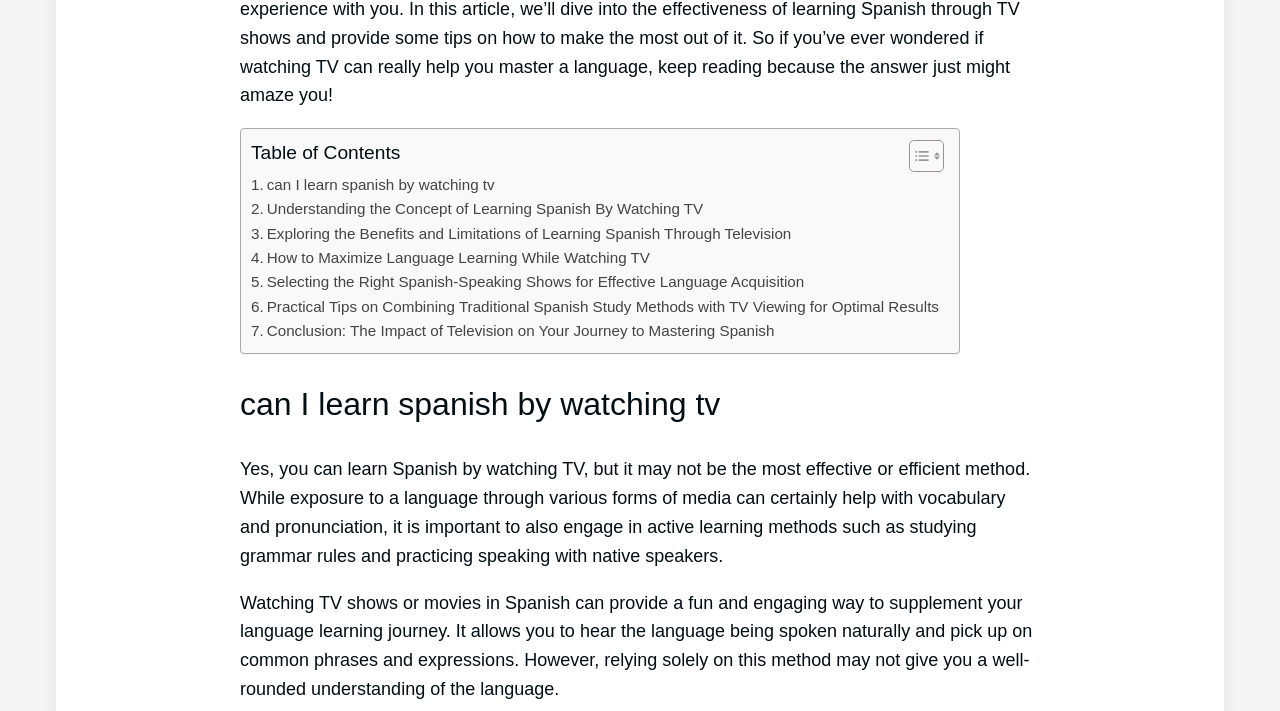Use a single word or phrase to answer the question: 
What is the title of the table of contents?

Table of Contents